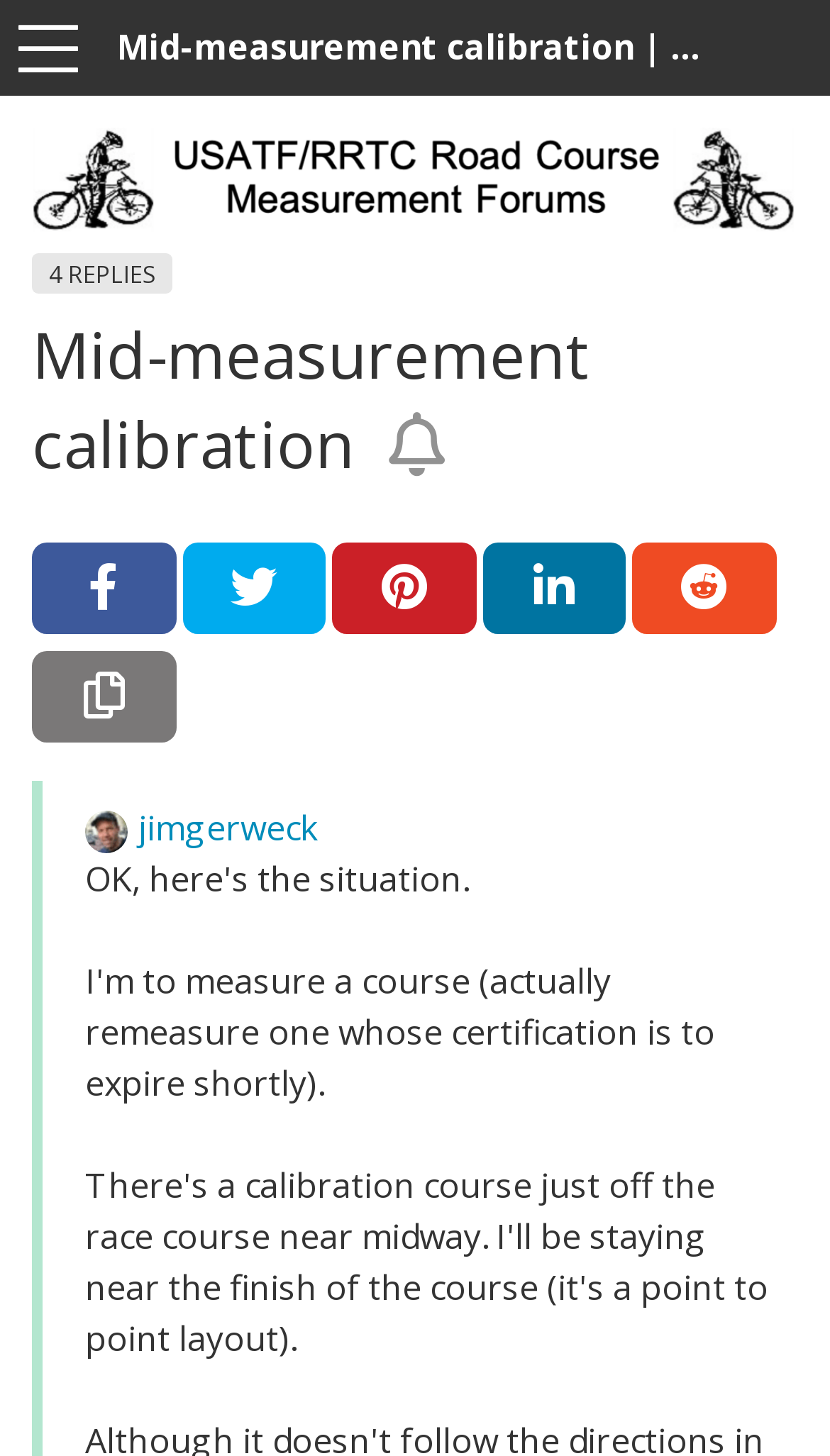Identify the bounding box coordinates of the part that should be clicked to carry out this instruction: "View jimgerweck's profile".

[0.103, 0.553, 0.167, 0.585]